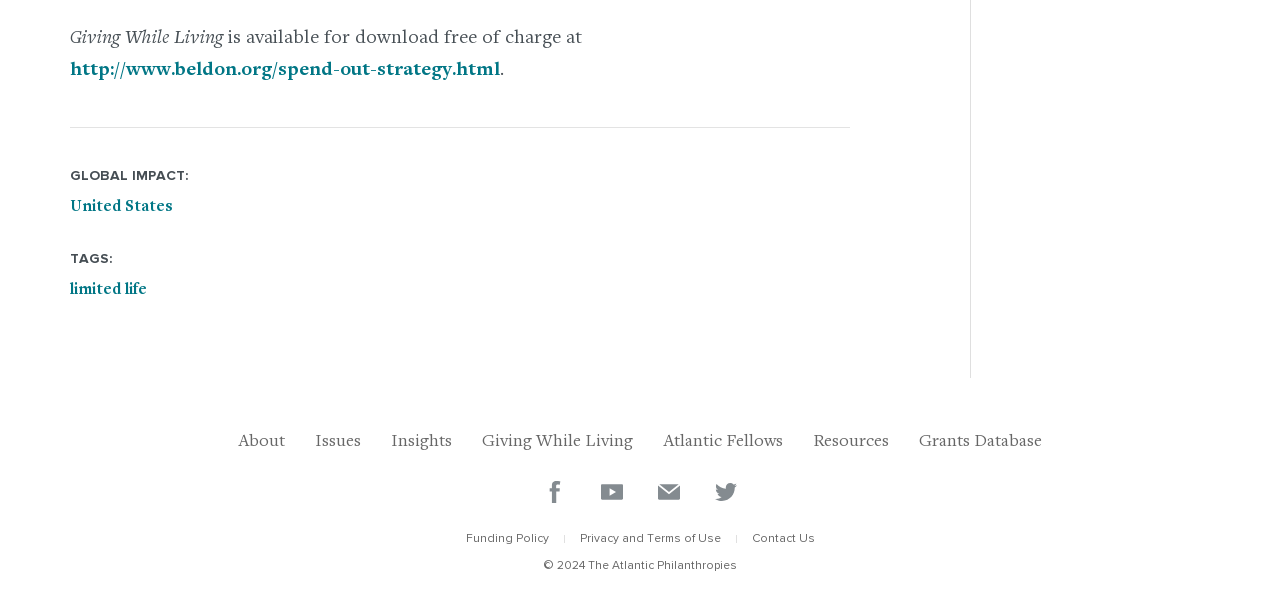Identify and provide the bounding box coordinates of the UI element described: "About Us". The coordinates should be formatted as [left, top, right, bottom], with each number being a float between 0 and 1.

None